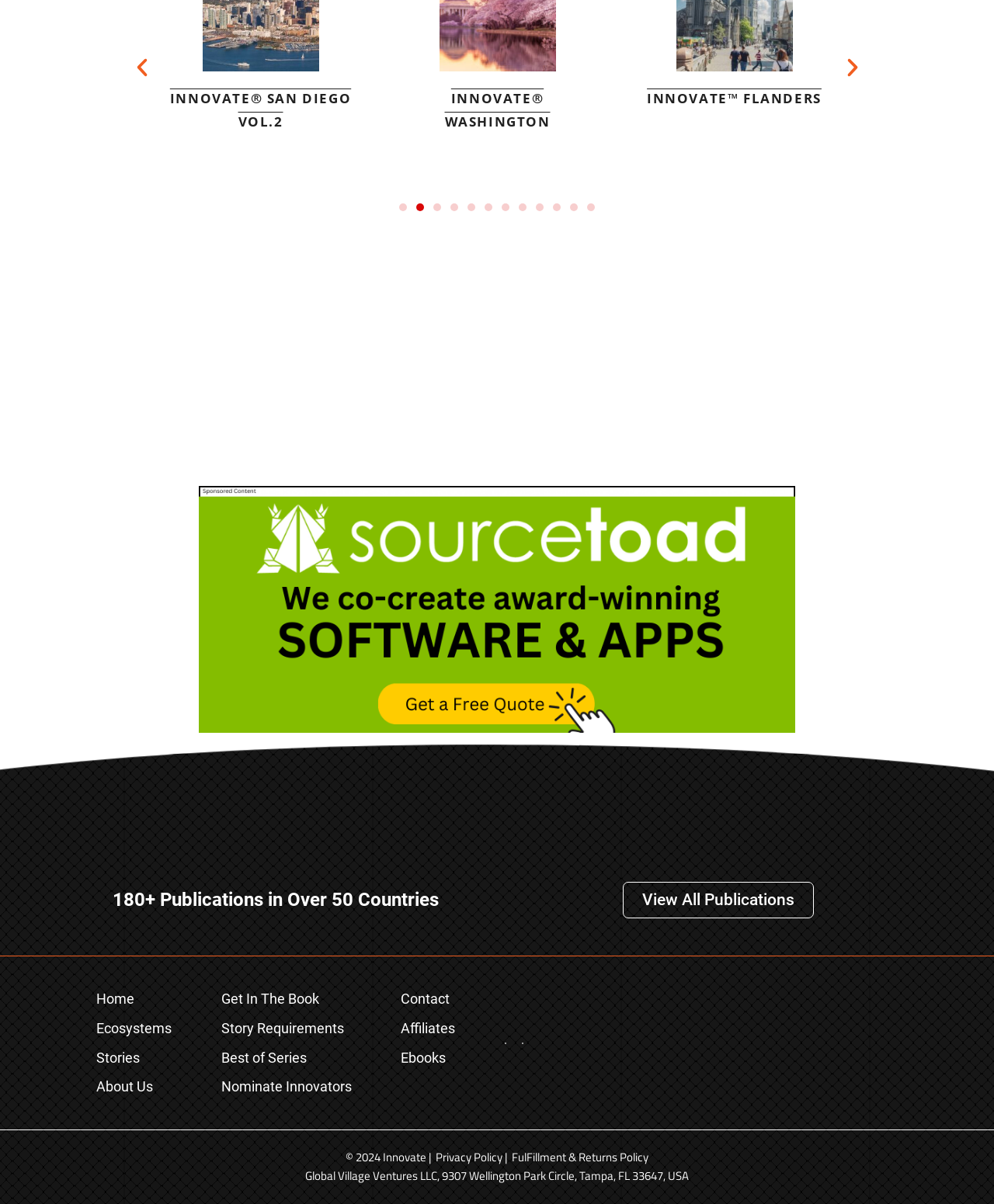What is the location of Global Village Ventures LLC?
Please use the visual content to give a single word or phrase answer.

Tampa, FL 33647, USA